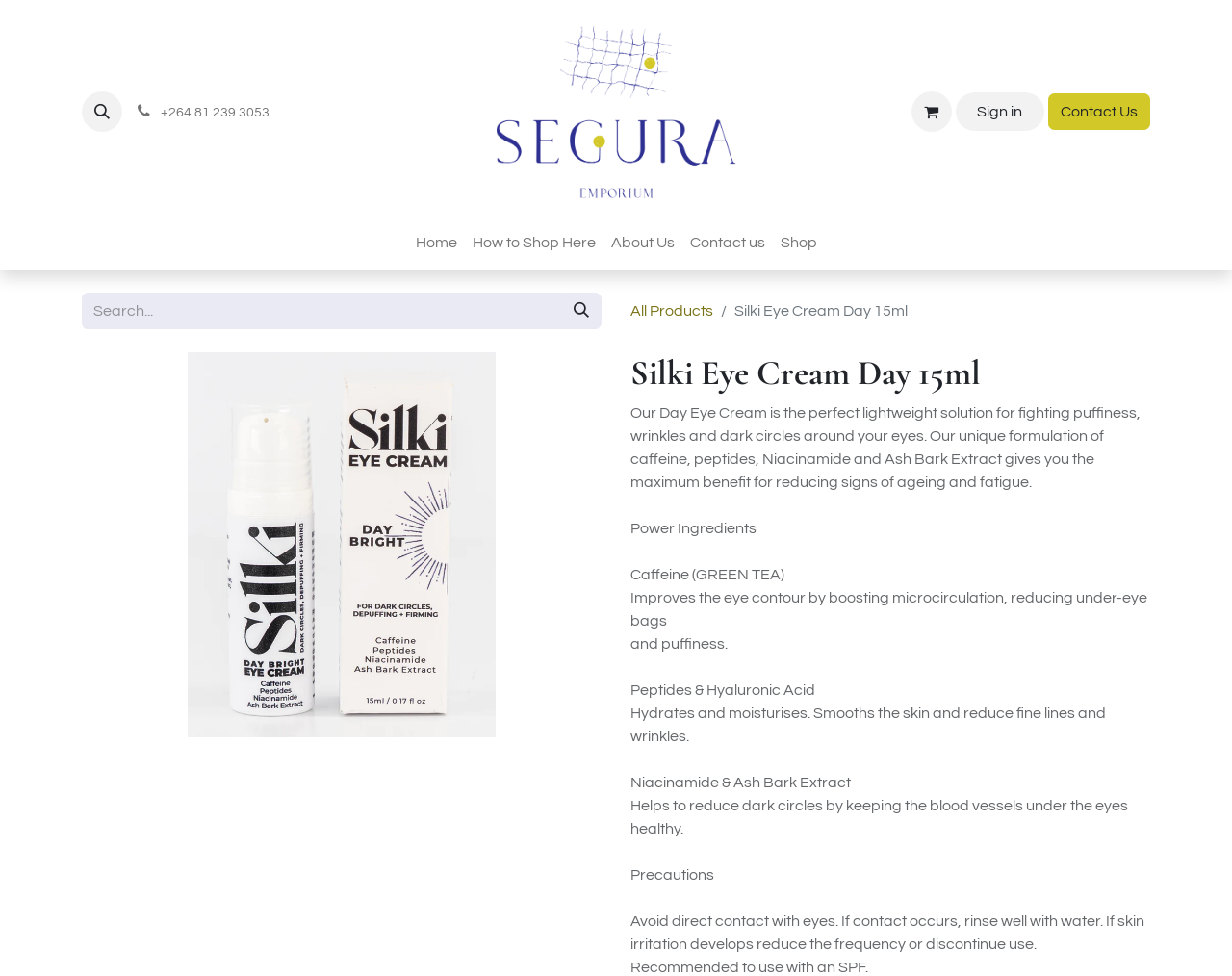Specify the bounding box coordinates of the area to click in order to follow the given instruction: "View all products."

[0.512, 0.311, 0.579, 0.326]